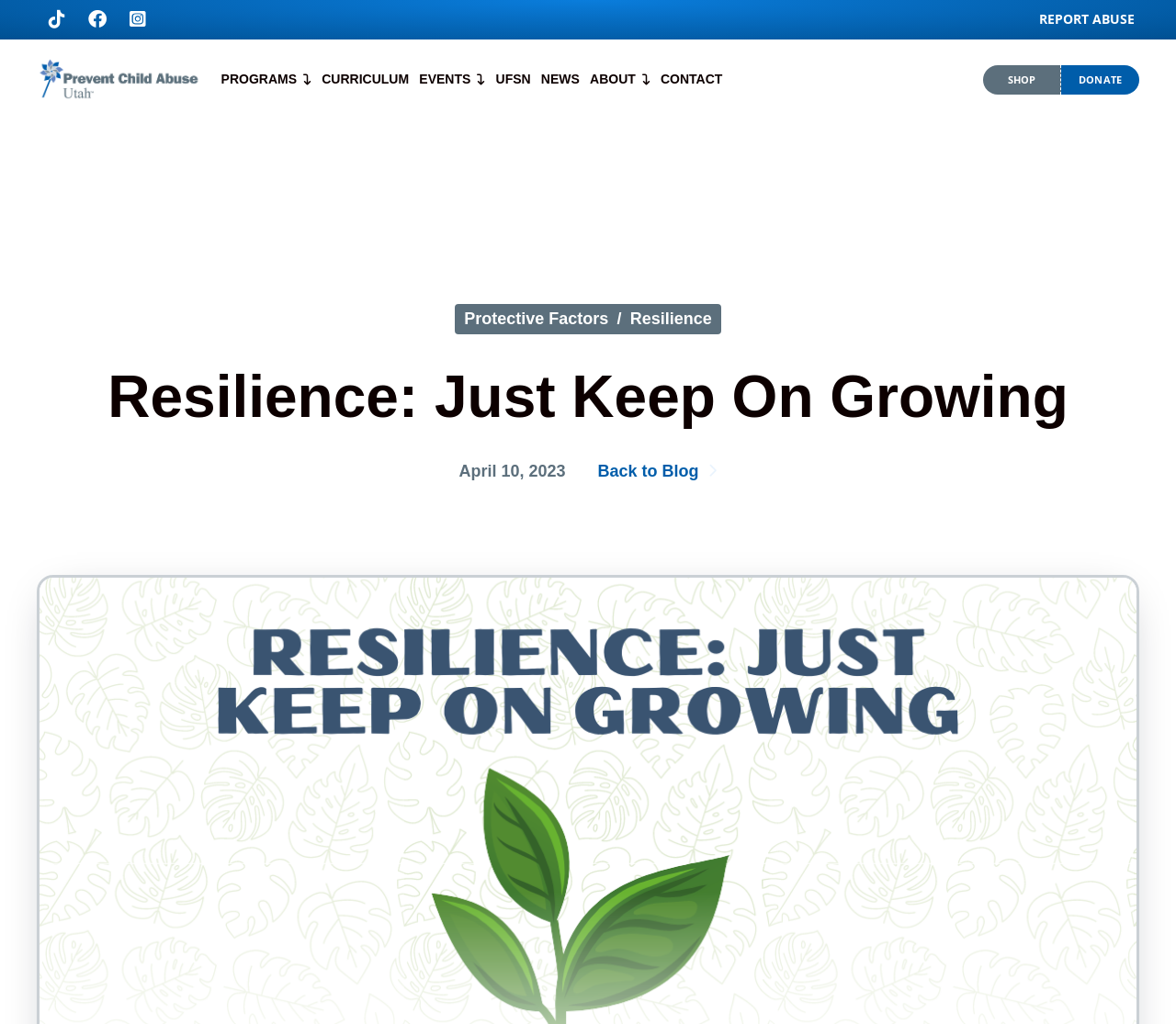What is the date of the current blog post?
Based on the image, provide a one-word or brief-phrase response.

April 10, 2023